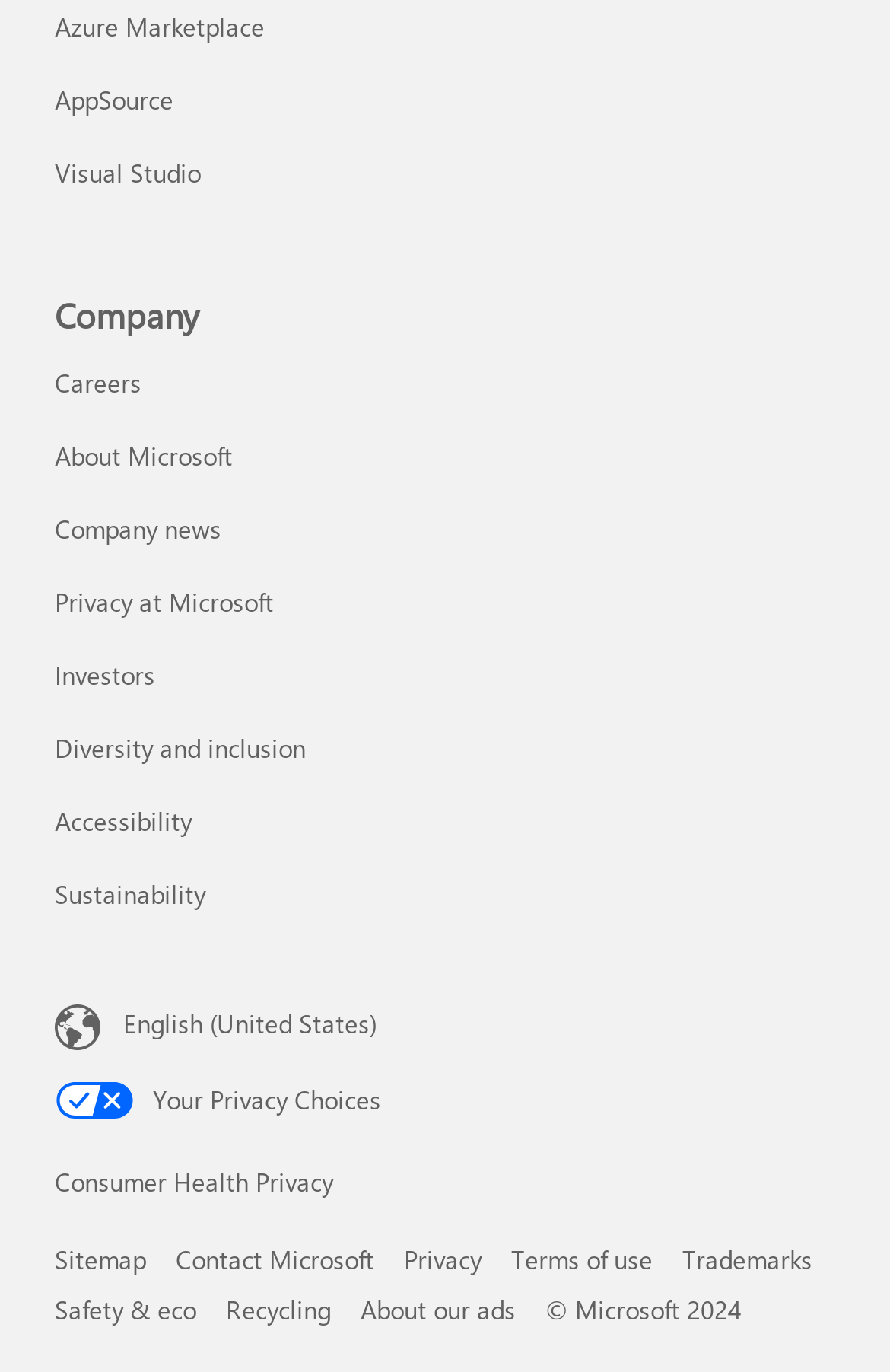What is the purpose of the 'Your Privacy Choices' link?
Please ensure your answer to the question is detailed and covers all necessary aspects.

The 'Your Privacy Choices' link has an opt-out icon, which suggests that it allows users to make choices about their privacy, likely to opt-out of certain data collection or tracking practices.